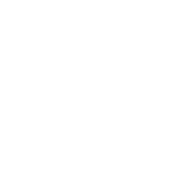Interpret the image and provide an in-depth description.

The image displays a depiction of a Bahco 111Z/8T combination wrench set. It is marketed as featuring an 8-piece set with a 12-point Dynamic-Drive profile, designed for use with sizes ranging from 3/8 to 7/8 inches. This set comes stored in a plastic pouch, making it convenient for both storage and transport. Prominently noted is that there are only 9 of these items left in stock. The wrench set is categorized under tools and aligns with the brand Gedore, which specializes in high-quality wrenches and hand tools. Additionally, the product is accompanied by a competitive price of ฿4,440.00, indicating its positioning in the market.